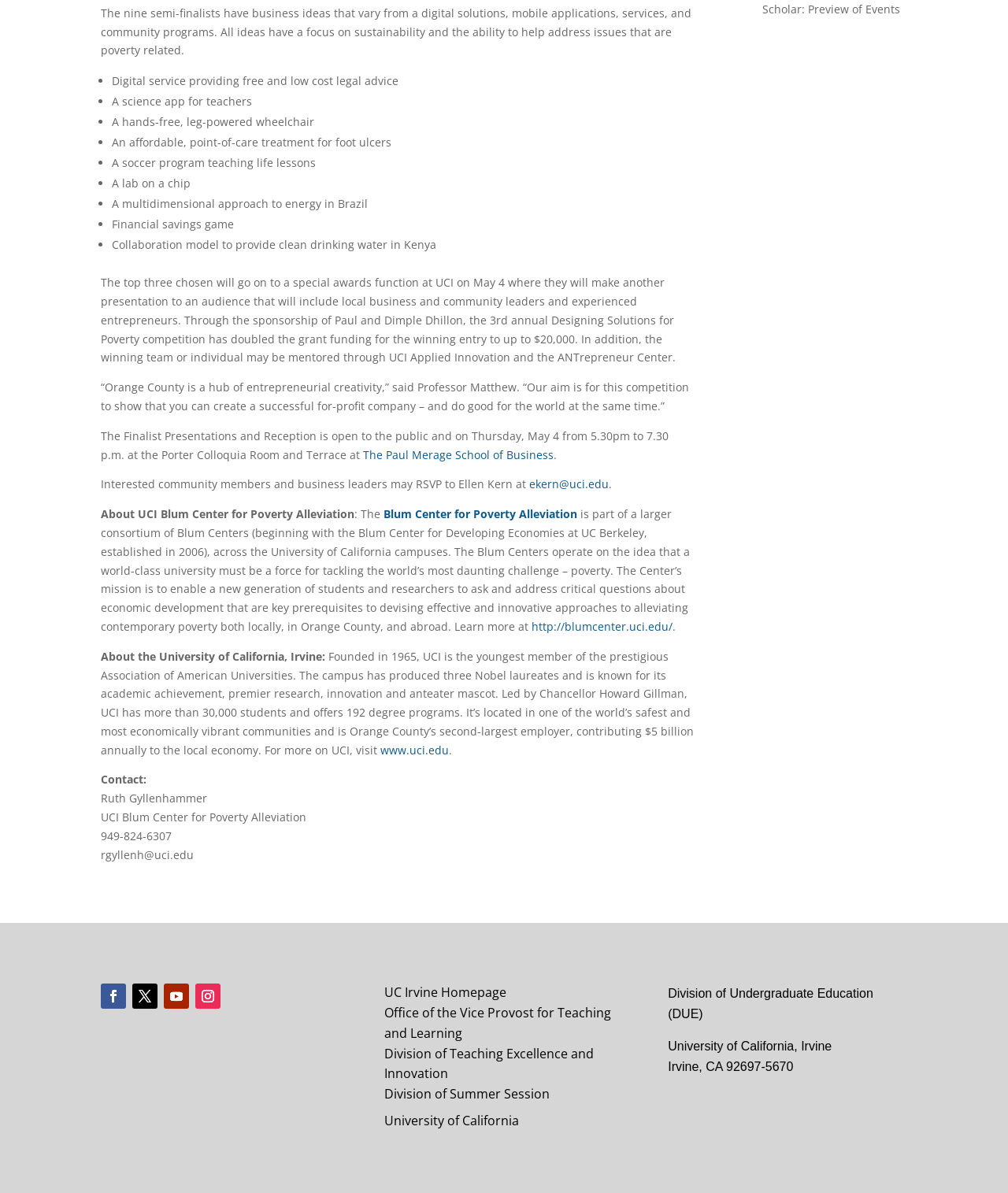Provide the bounding box coordinates for the specified HTML element described in this description: "www.uci.edu". The coordinates should be four float numbers ranging from 0 to 1, in the format [left, top, right, bottom].

[0.374, 0.622, 0.445, 0.635]